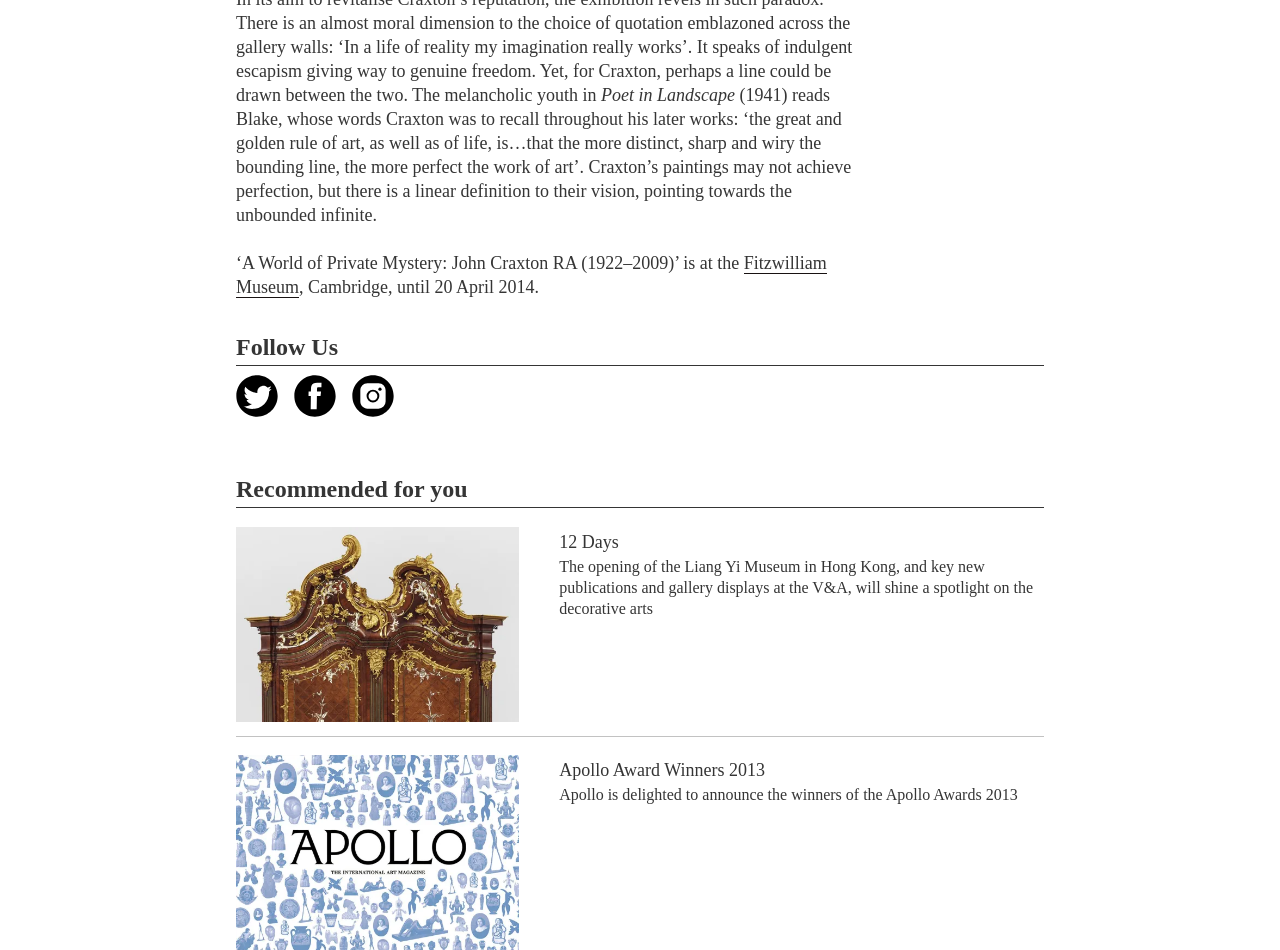Where is the exhibition being held?
Provide a detailed answer to the question, using the image to inform your response.

The webpage mentions 'Fitzwilliam Museum' as a link, and 'Cambridge' is mentioned in the same sentence, indicating that the exhibition is being held at the Fitzwilliam Museum in Cambridge.